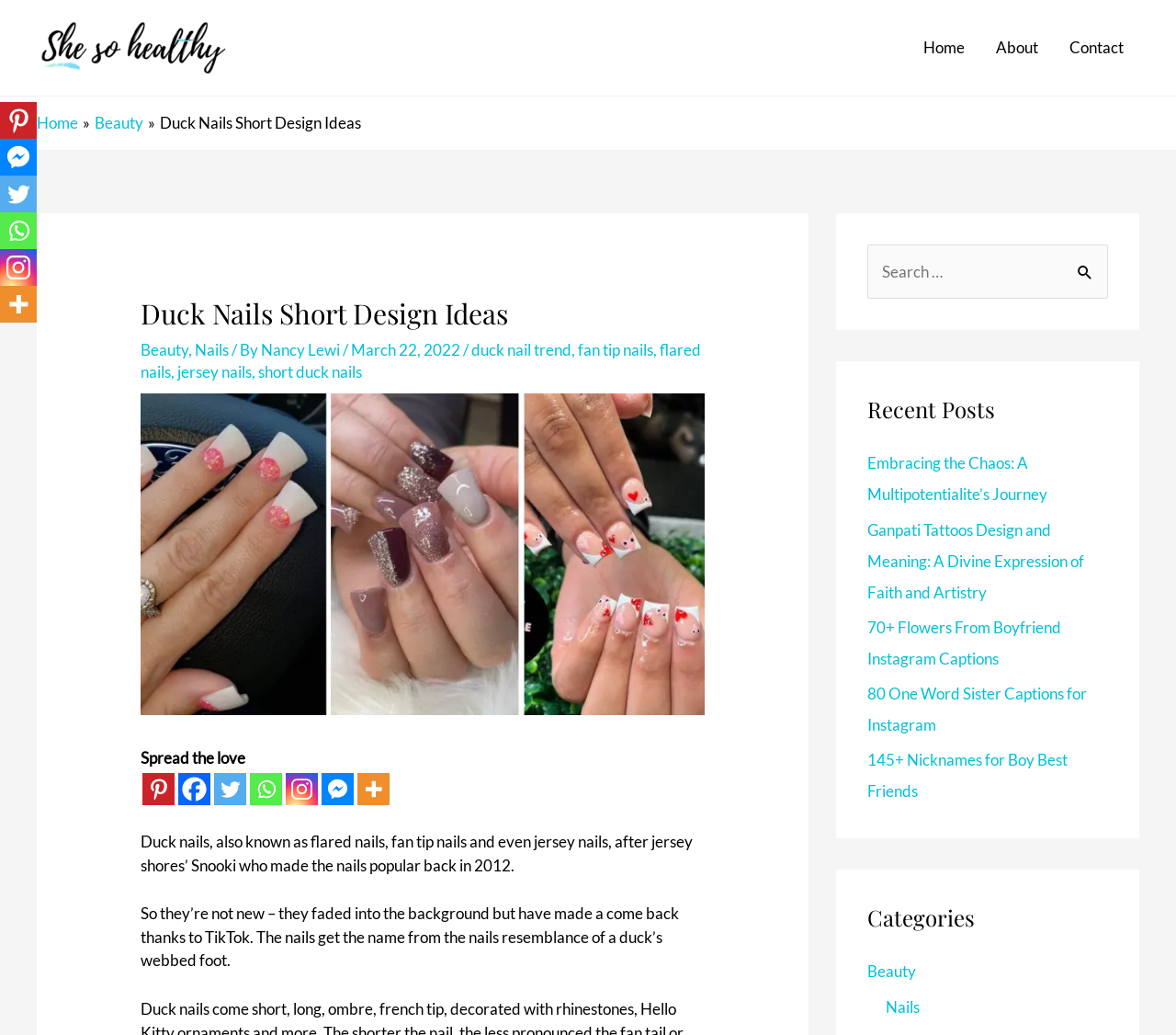How many recent posts are listed on this webpage?
From the details in the image, answer the question comprehensively.

There are five recent posts listed on this webpage, including 'Embracing the Chaos: A Multipotentialite’s Journey', 'Ganpati Tattoos Design and Meaning: A Divine Expression of Faith and Artistry', '70+ Flowers From Boyfriend Instagram Captions', '80 One Word Sister Captions for Instagram', and '145+ Nicknames for Boy Best Friends'.